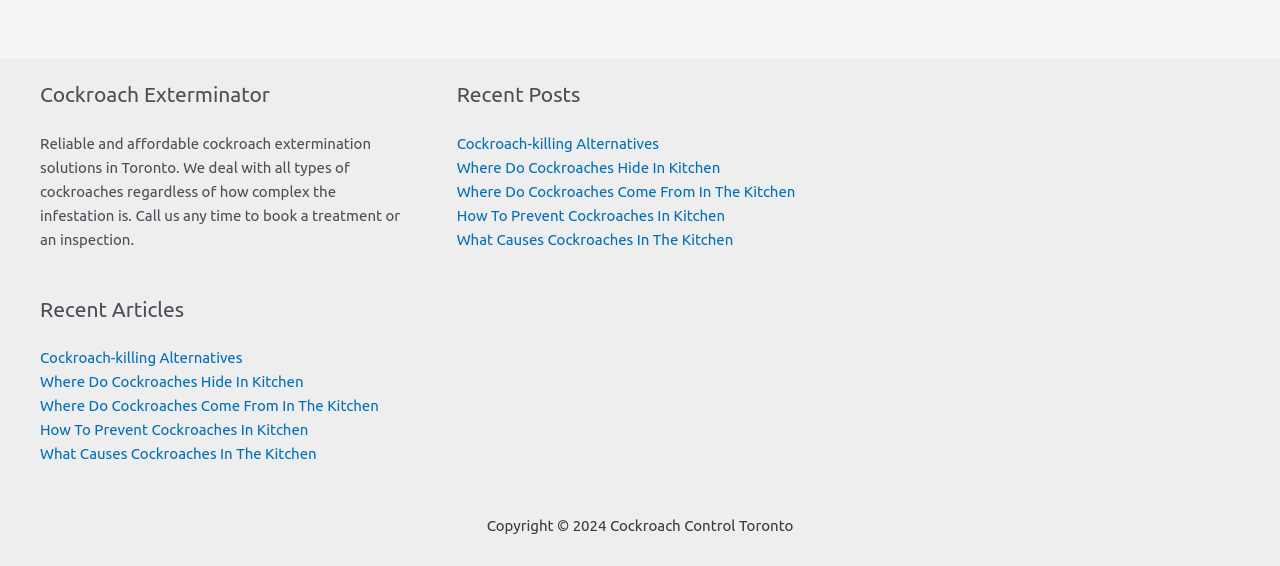What is the main topic of this webpage?
Based on the image, answer the question with a single word or brief phrase.

Cockroach Exterminator